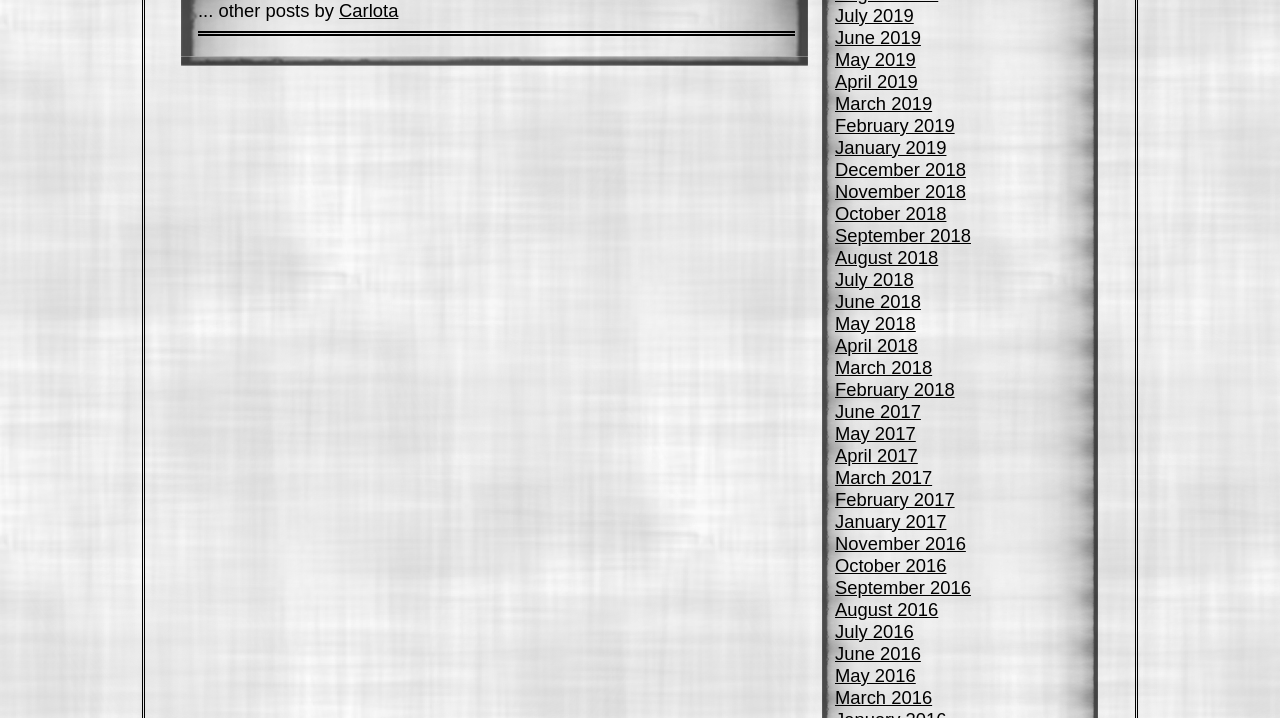Determine the bounding box coordinates for the UI element described. Format the coordinates as (top-left x, top-left y, bottom-right x, bottom-right y) and ensure all values are between 0 and 1. Element description: Carlota

[0.265, 0.0, 0.311, 0.029]